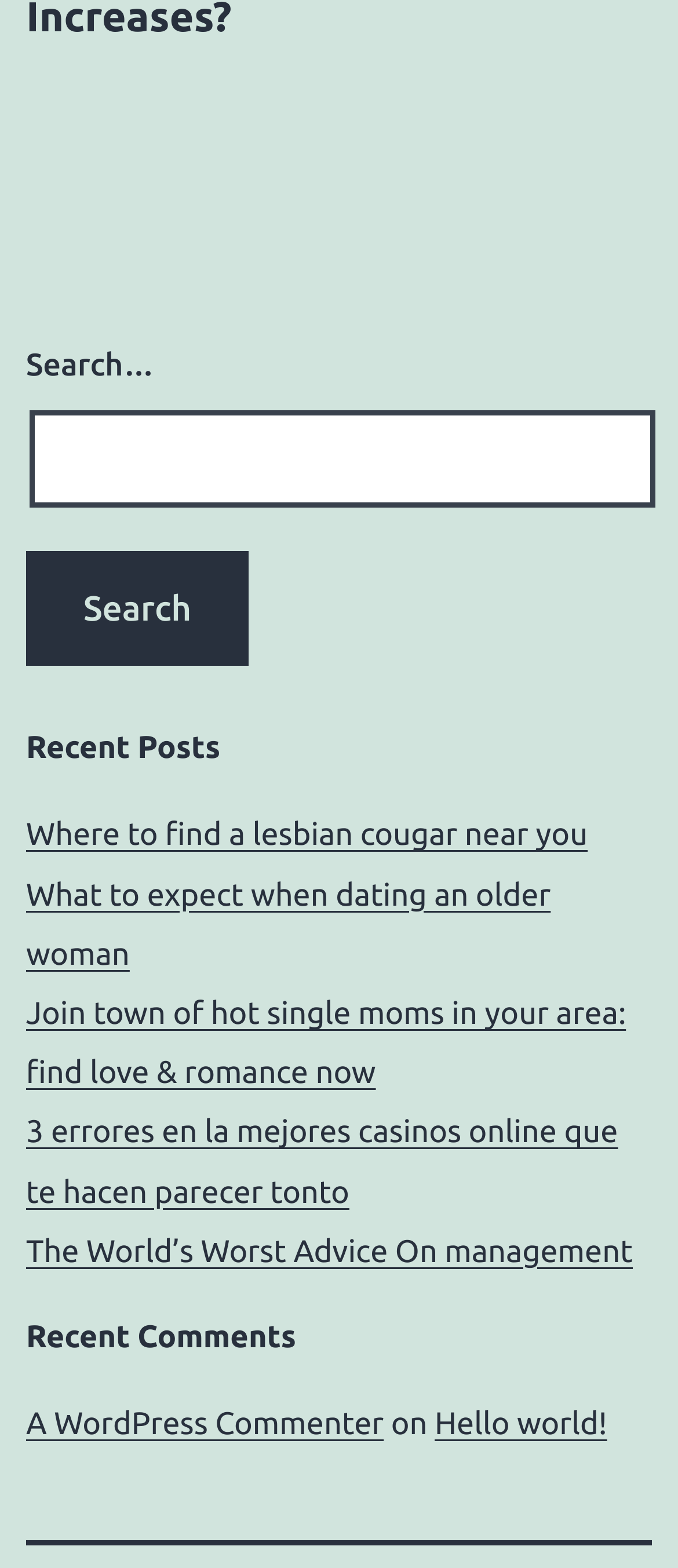Utilize the details in the image to give a detailed response to the question: What is the title of the second recent comment?

There is only one recent comment listed, so there is no second recent comment.